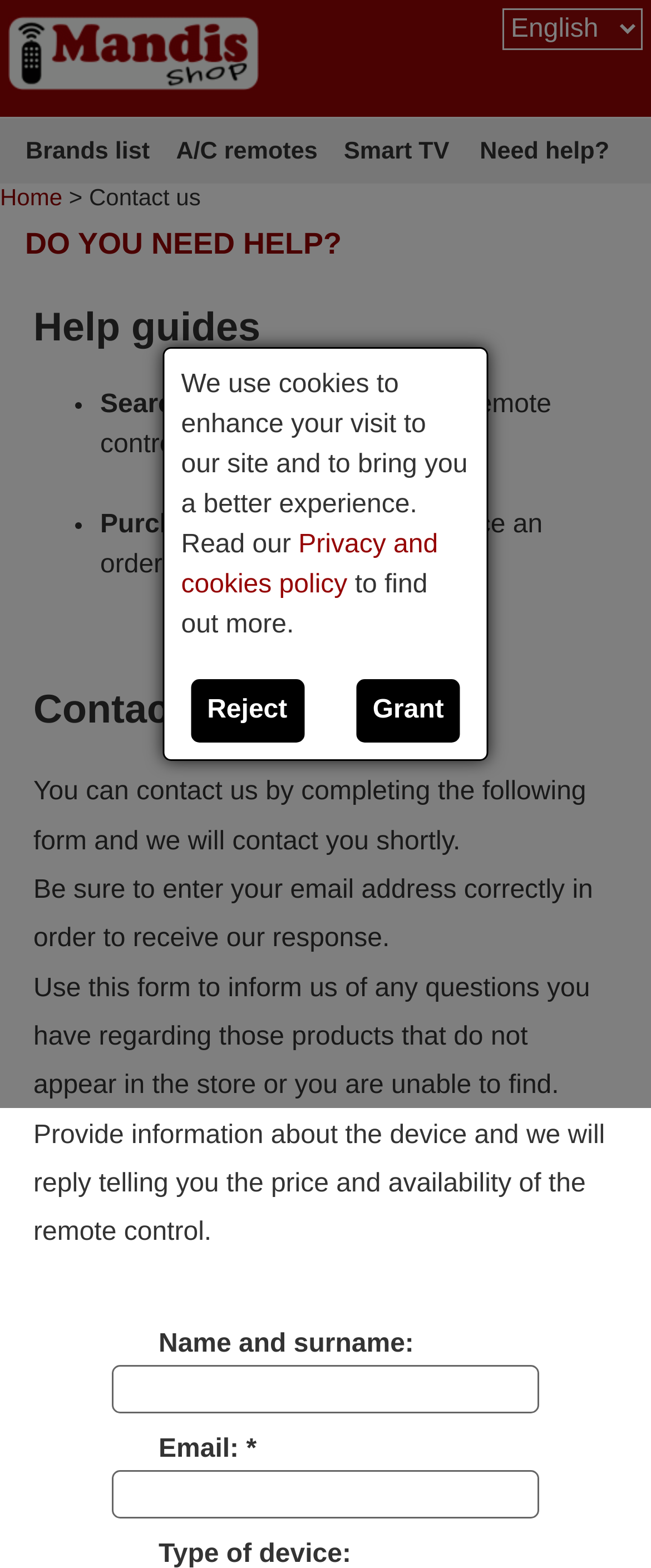What type of information can be requested through the contact form?
Refer to the screenshot and respond with a concise word or phrase.

Product availability and price